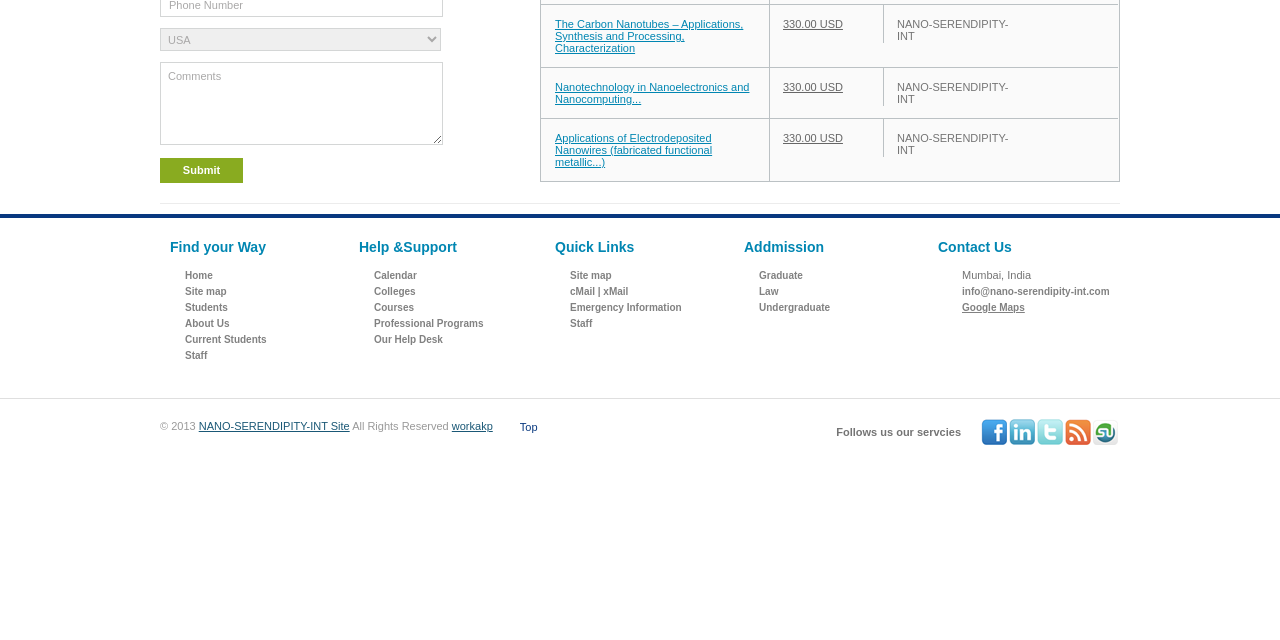Based on the element description: "330.00 USD", identify the UI element and provide its bounding box coordinates. Use four float numbers between 0 and 1, [left, top, right, bottom].

[0.612, 0.127, 0.659, 0.145]